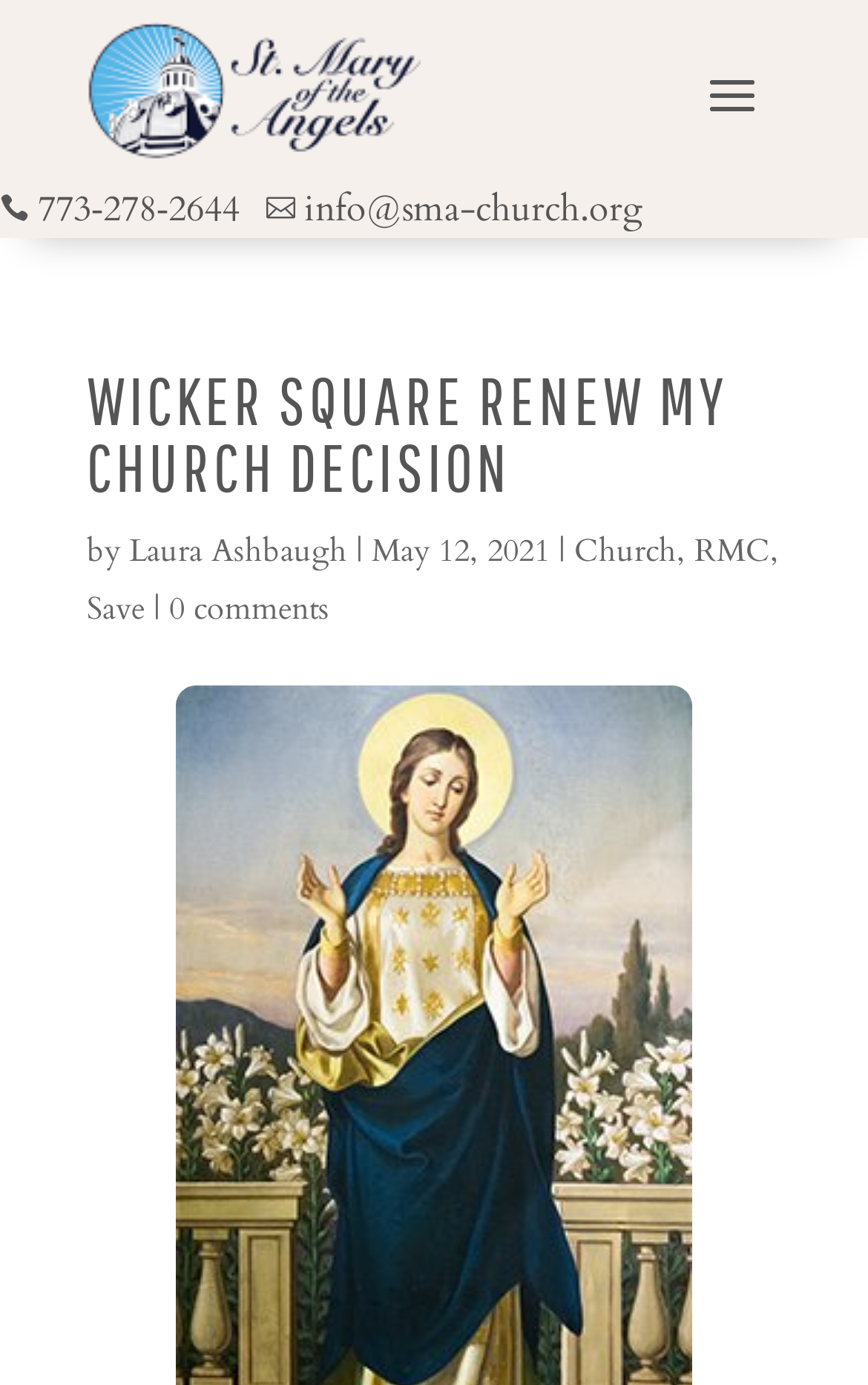Write a detailed summary of the webpage, including text, images, and layout.

The webpage is about the Wicker Square Renew My Church Decision at St. Mary of the Angels. At the top left, there is a small icon represented by '\ue090'. Next to it, there is a phone number '773‑278‑2644' and a small icon represented by '\ue010'. The contact email 'info@sma-church.org' is located to the right of these elements.

Below these elements, there is a prominent heading 'WICKER SQUARE RENEW MY CHURCH DECISION' that spans across most of the page. Underneath the heading, there is a line of text that includes the author 'Laura Ashbaugh', the date 'May 12, 2021', and two links to 'Church' and 'RMC'.

On the same line as the author and date, there are three links: 'Save' on the left, and '0 comments' on the right, separated by a vertical bar. The 'Save' link is located near the top left of the page, while the '0 comments' link is near the top center.